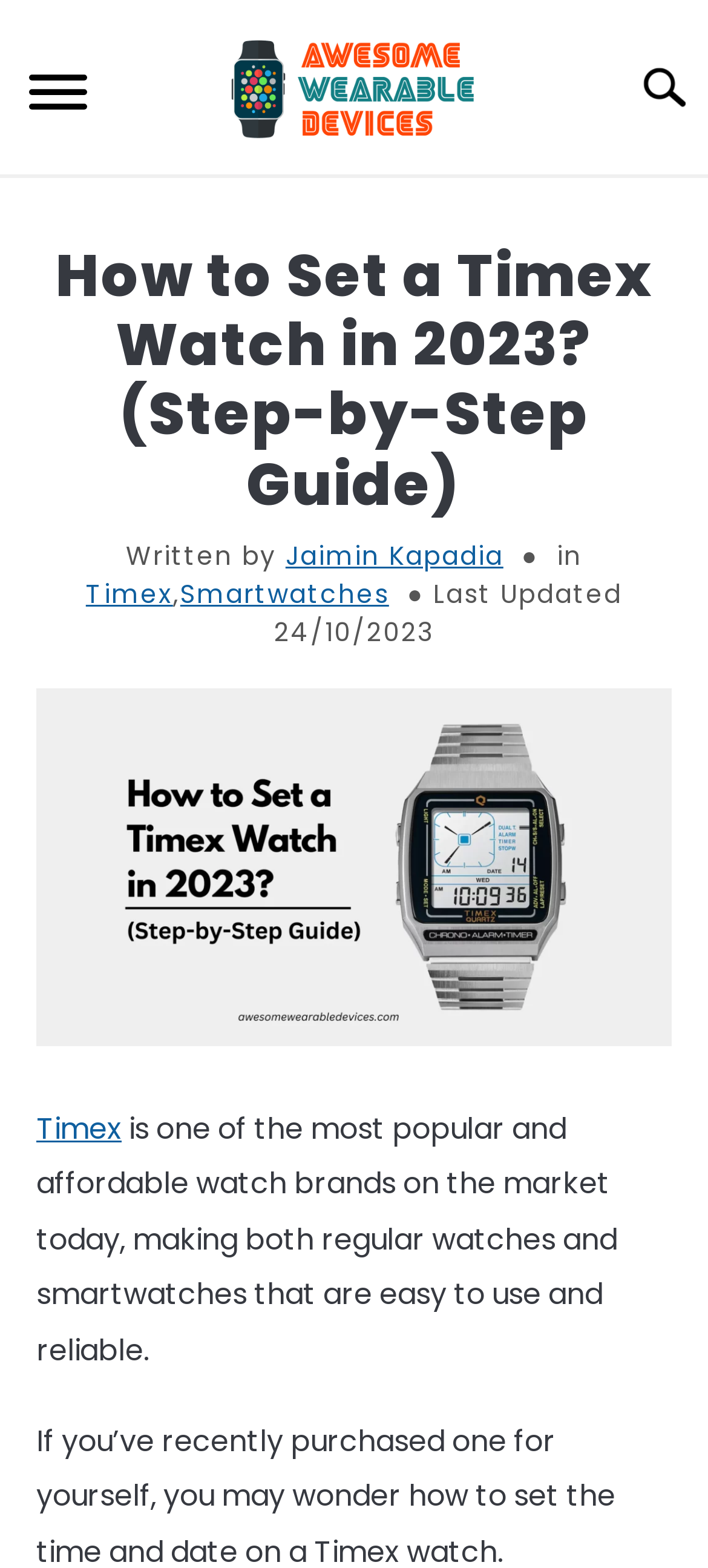Provide an in-depth caption for the webpage.

The webpage is about a step-by-step guide on how to set a Timex watch in 2023. At the top left corner, there is a button labeled "Menu" and an image of the "Awesome Wearable Devices Logo" next to it. Below these elements, there are several links to different sections of the website, including "SMARTWATCHES", "ABOUT US", and "CONTACT US", with a "SUBMENU TOGGLE" button at the far right.

The main content of the webpage is a header section that spans the entire width of the page. It contains a heading that matches the title of the webpage, "How to Set a Timex Watch in 2023? (Step-by-Step Guide)". Below the heading, there is a section with the author's name, "Jaimin Kapadia", and a brief description of the article, including the categories "Timex" and "Smartwatches". The date "Last Updated 24/10/2023" is also displayed in this section.

Below the header section, there is a large image related to setting a Timex watch, taking up most of the page width. Underneath the image, there is a link to "Timex" and a paragraph of text that describes the brand as popular, affordable, and easy to use.